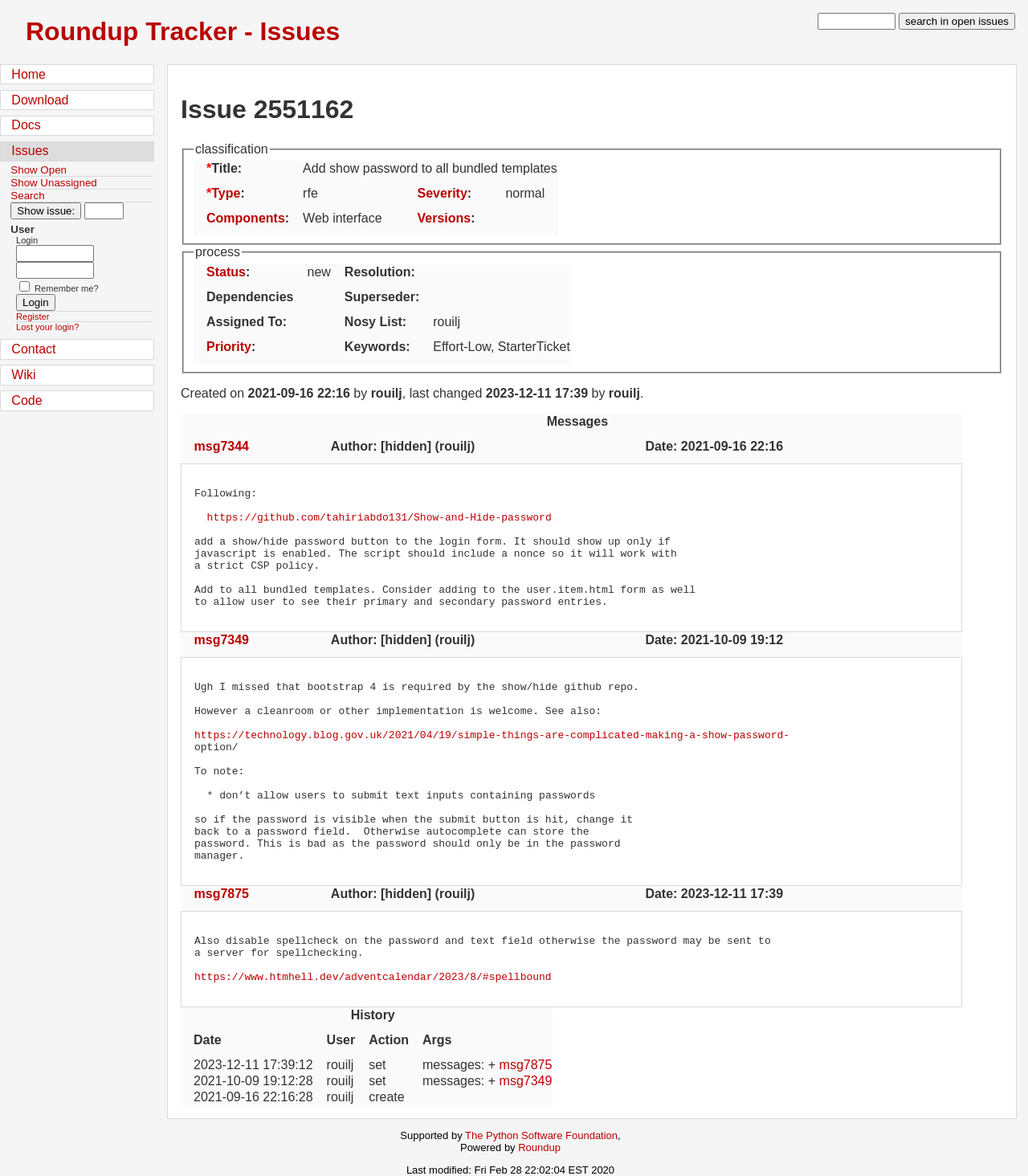Offer a detailed explanation of the webpage layout and contents.

The webpage is an issue tracker for the Roundup Issue Tracker software. At the top, there is a heading "Roundup Tracker - Issues" with a link to the same title. Below it, there is a search bar with a textbox to type in a search term and a button to search in open issues.

On the left side, there is a navigation menu with links to "Home", "Download", "Docs", "Issues", "Contact", "Wiki", and "Code". Below the search bar, there are links to "Show Open", "Show Unassigned", and "Search".

The main content of the page is an issue details section, which includes a heading "Issue 2551162" and a table with several rows. Each row has a row header and a grid cell. The row headers include "Title", "Type", "Severity", "Components", "Versions", "Status", "Resolution", "Dependencies", "Superseder", "Assigned To", "Nosy List", "Priority", and "Keywords". The grid cells contain the corresponding values for each issue.

Below the table, there is a section with static text displaying the creation and last changed dates of the issue, along with the user who created and last changed it.

At the bottom of the page, there is another table with a single row, but its contents are not specified.